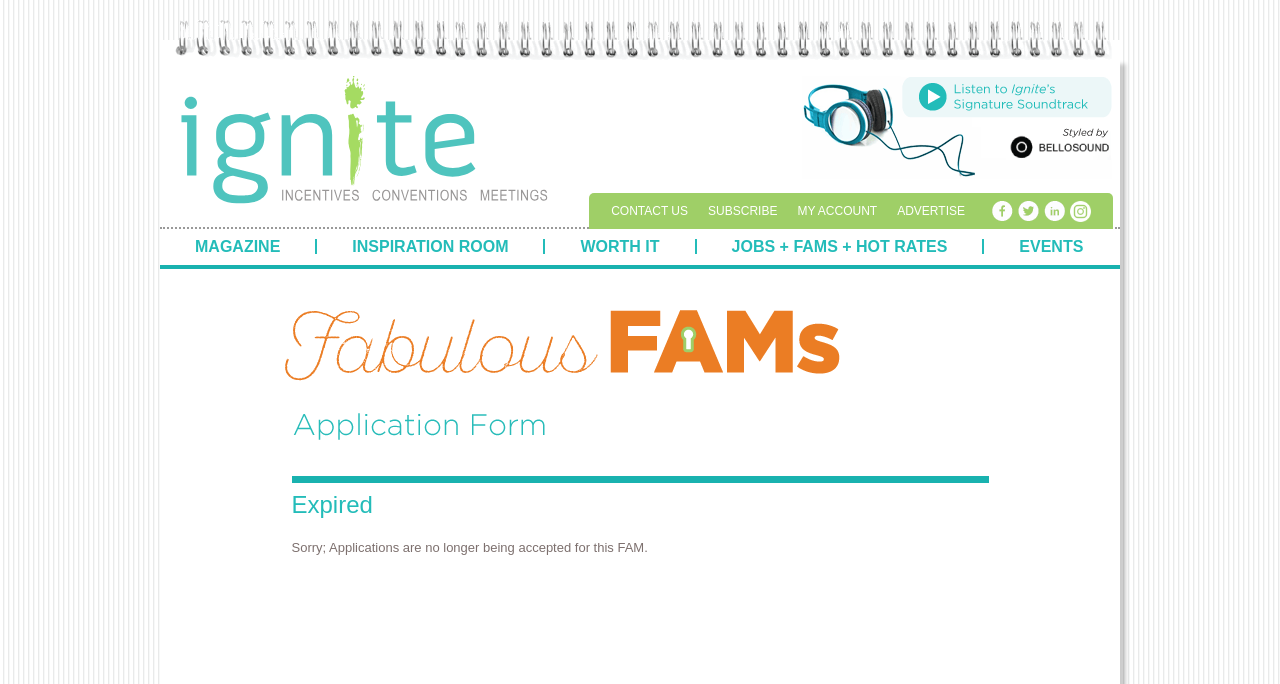Identify the bounding box coordinates for the element that needs to be clicked to fulfill this instruction: "view Ignite Magazine". Provide the coordinates in the format of four float numbers between 0 and 1: [left, top, right, bottom].

[0.141, 0.281, 0.429, 0.303]